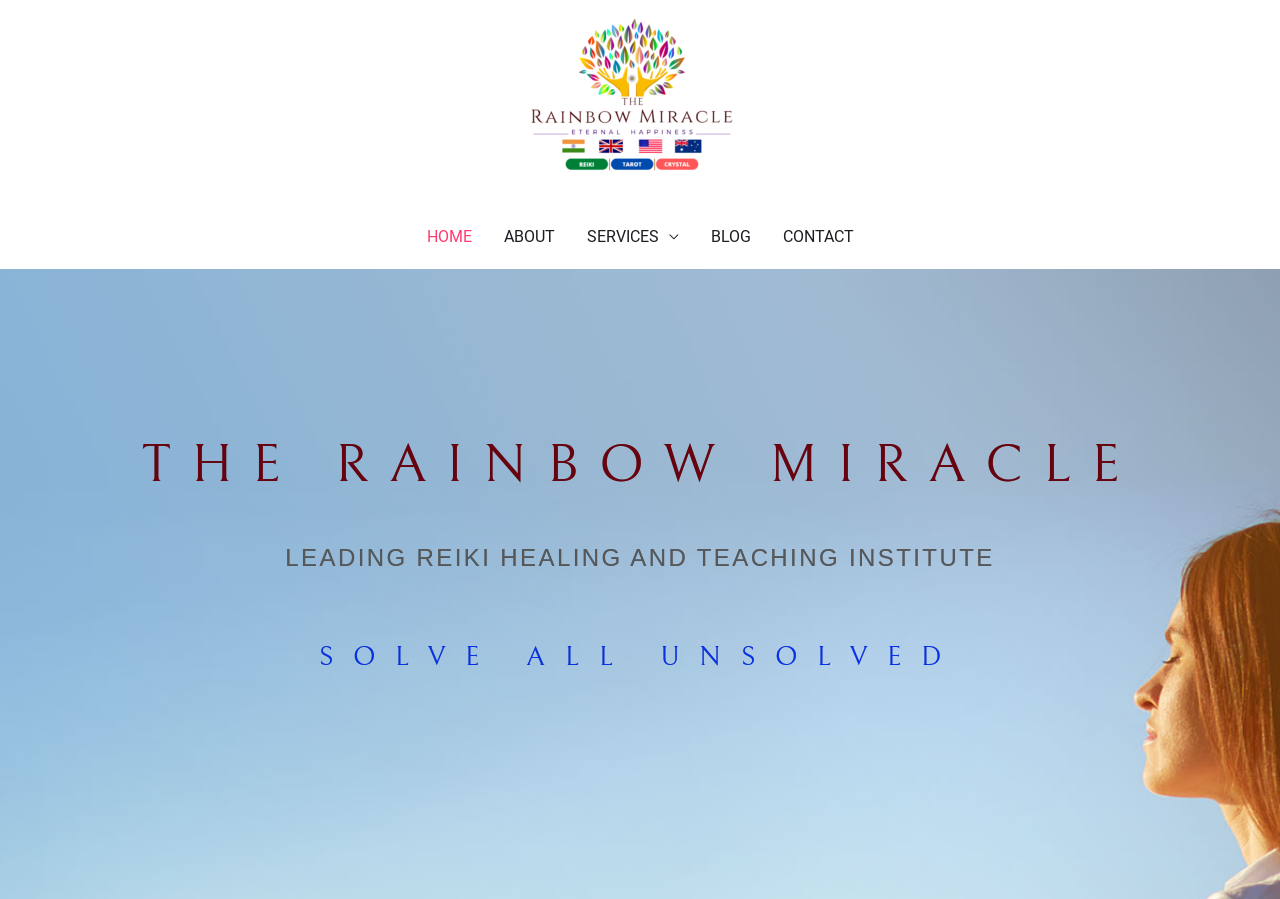What is the purpose of the center?
Answer the question based on the image using a single word or a brief phrase.

To solve unsolved problems